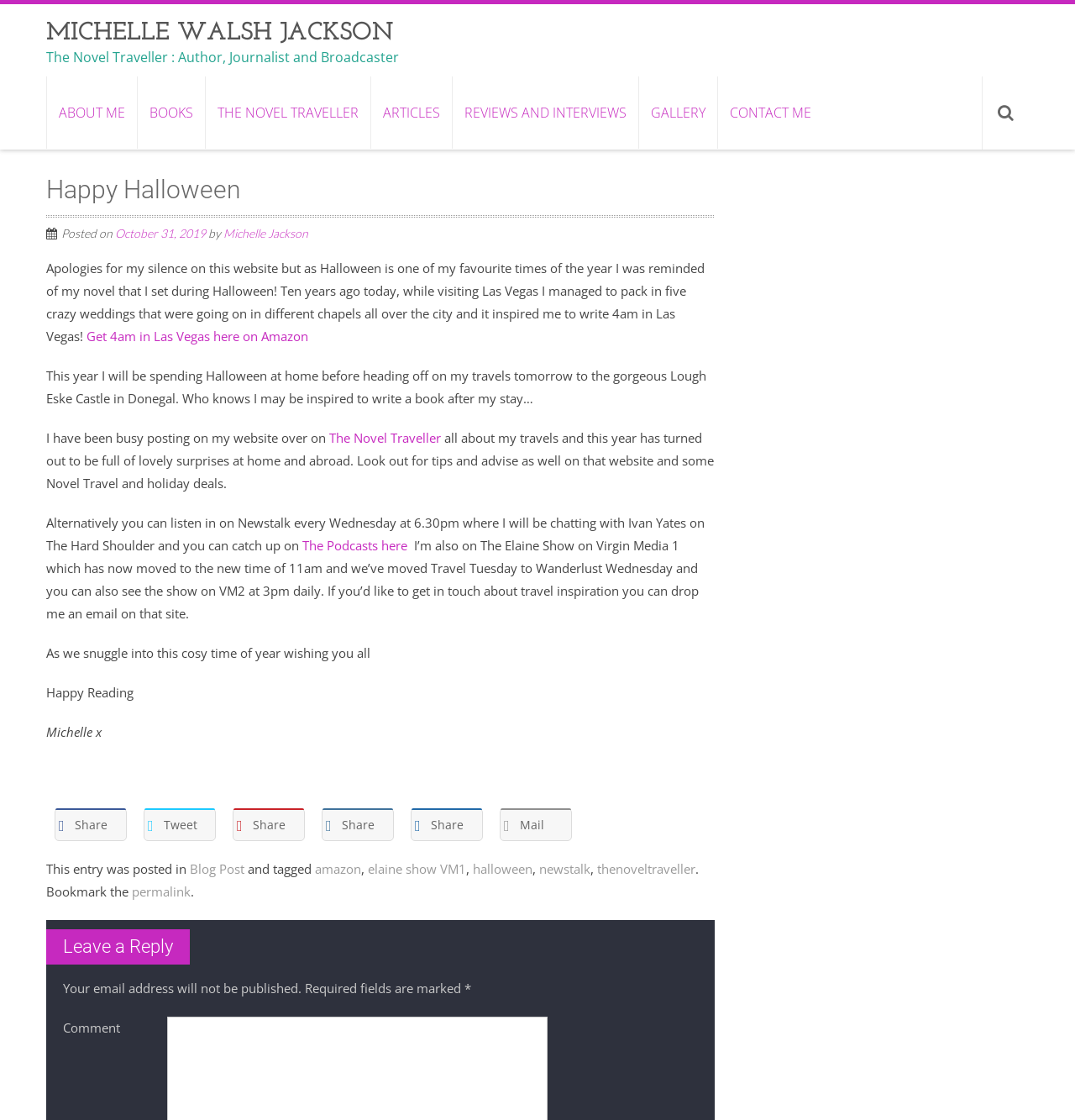What is the author's name?
Based on the image, respond with a single word or phrase.

Michelle Jackson